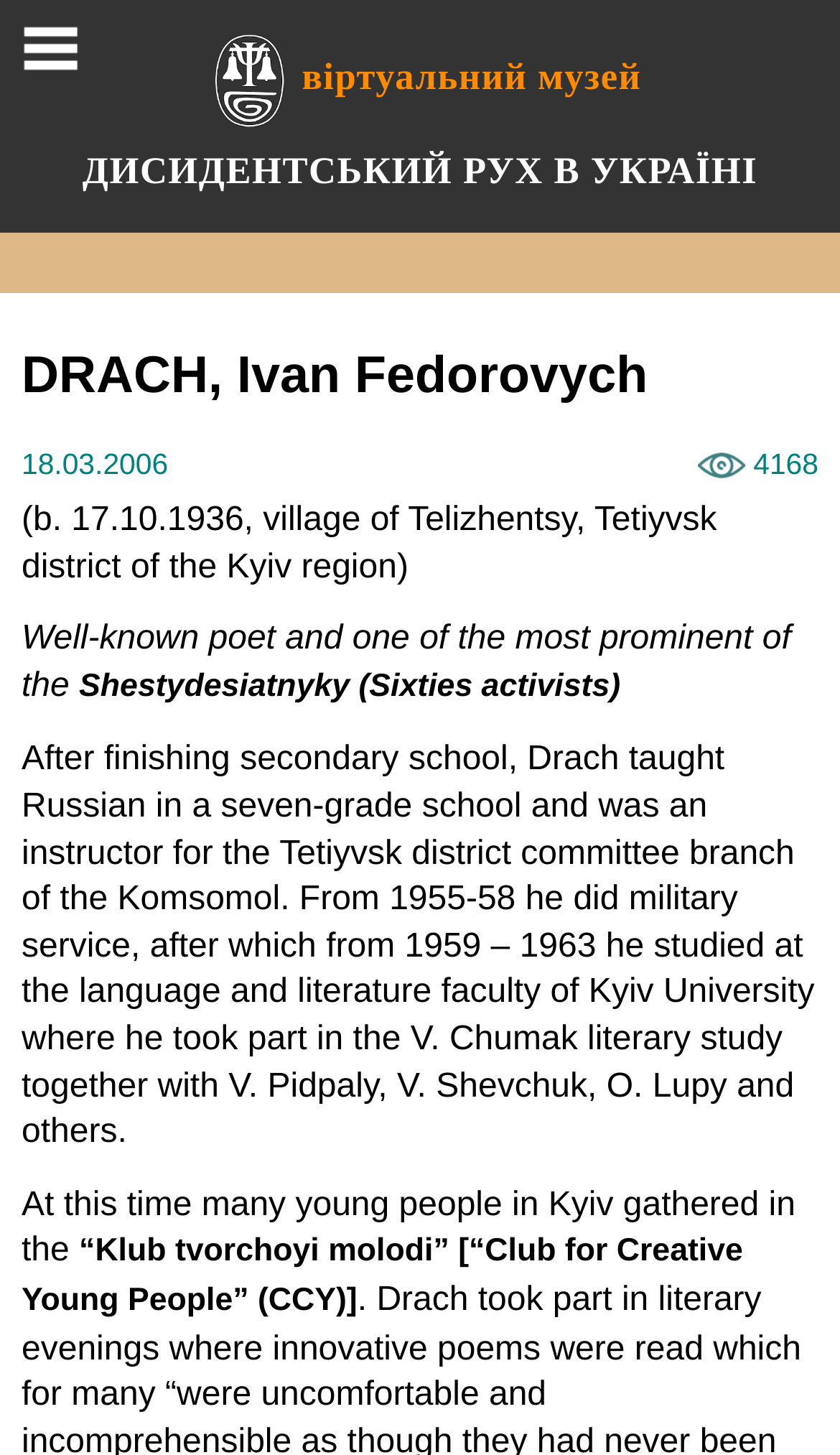Locate the primary headline on the webpage and provide its text.

DRACH, Ivan Fedorovych